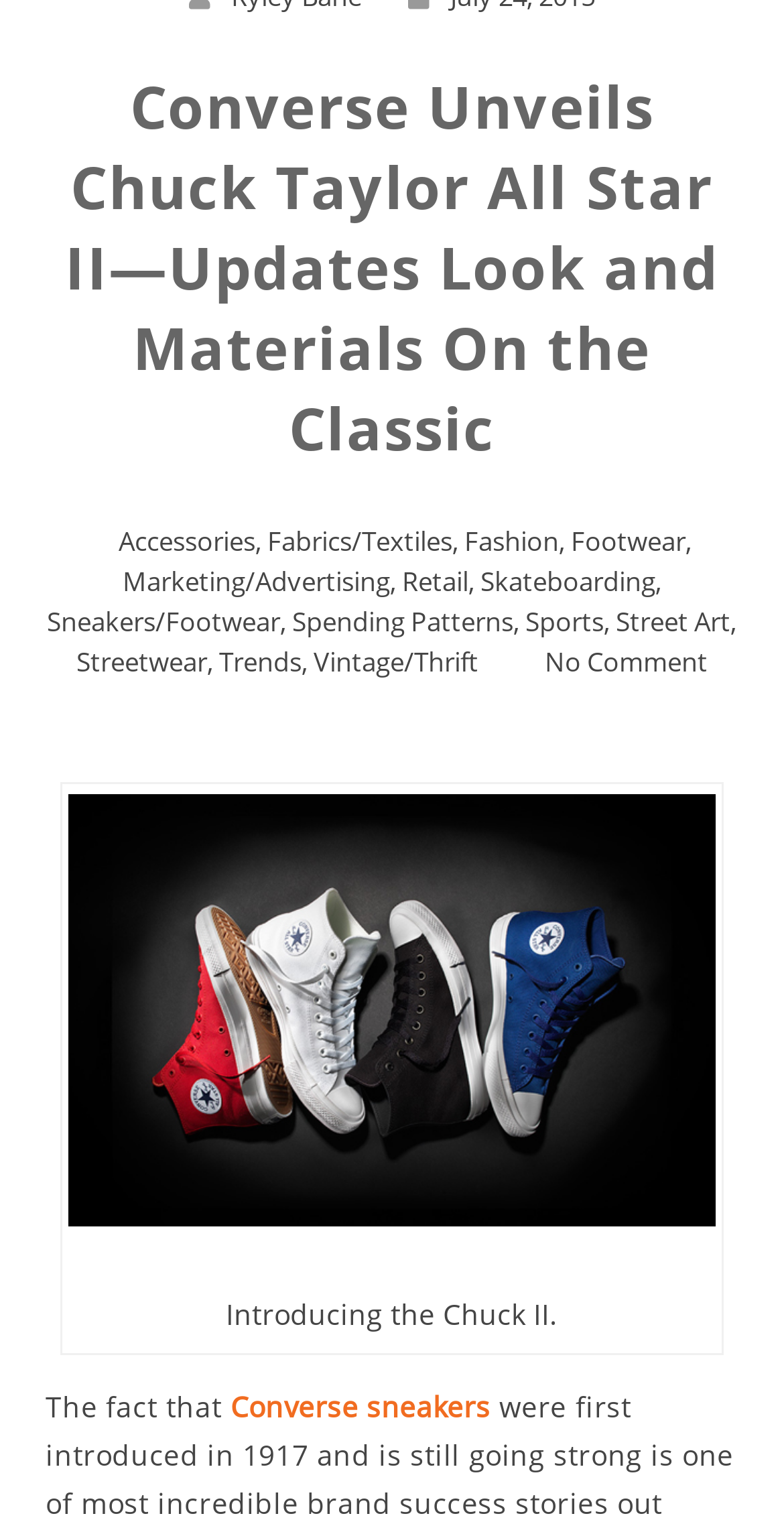Provide the bounding box coordinates of the HTML element described as: "Spending Patterns". The bounding box coordinates should be four float numbers between 0 and 1, i.e., [left, top, right, bottom].

[0.373, 0.395, 0.655, 0.419]